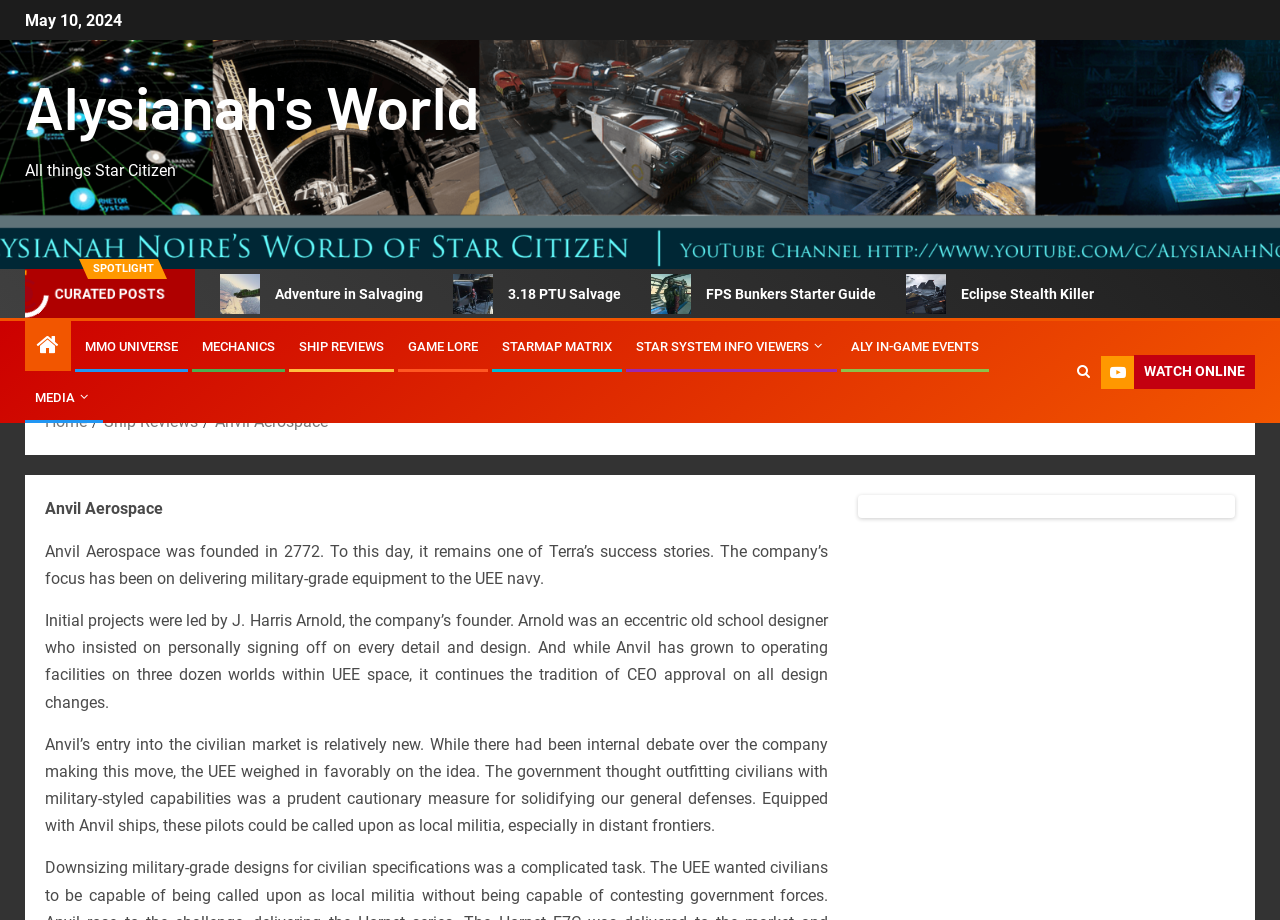Provide the bounding box coordinates of the area you need to click to execute the following instruction: "Read about Anvil Aerospace".

[0.168, 0.448, 0.256, 0.469]